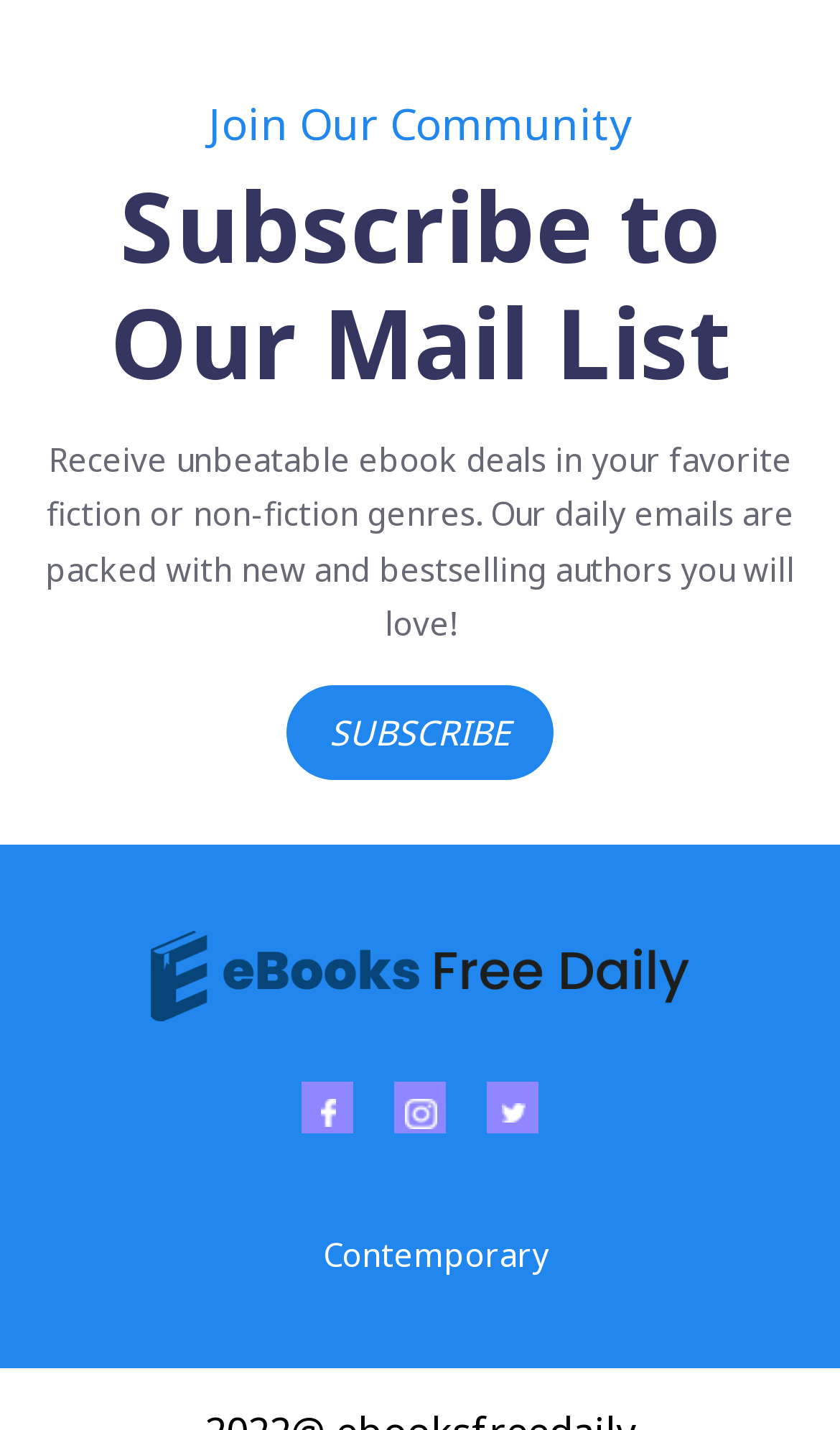How many social media links are present?
Analyze the image and deliver a detailed answer to the question.

There are three social media links present, each with an image, located at coordinates [0.179, 0.661, 0.821, 0.697], [0.381, 0.761, 0.399, 0.791], and [0.596, 0.761, 0.624, 0.791] respectively.